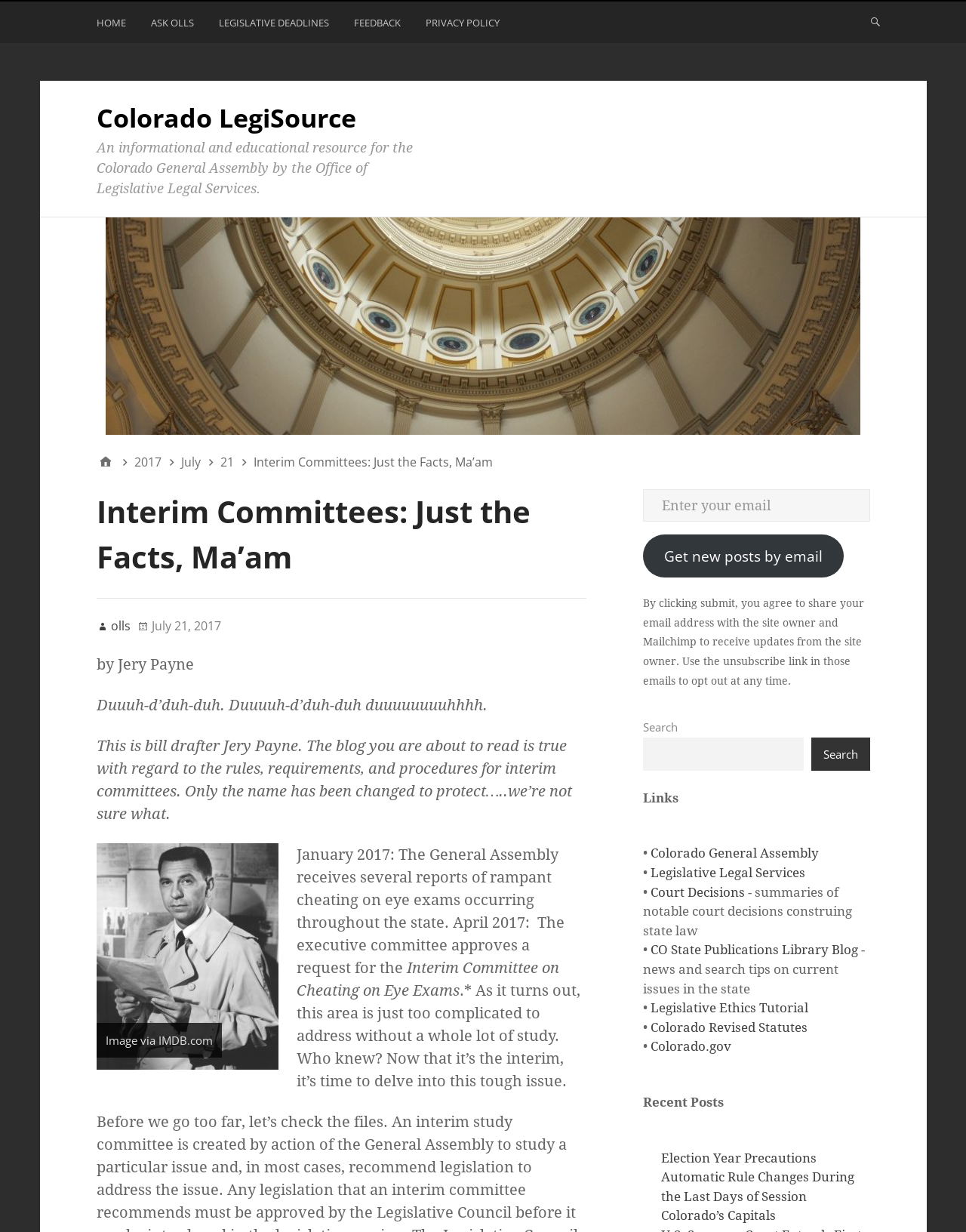Please determine the bounding box coordinates of the element to click on in order to accomplish the following task: "Click the HOME link". Ensure the coordinates are four float numbers ranging from 0 to 1, i.e., [left, top, right, bottom].

[0.1, 0.007, 0.134, 0.035]